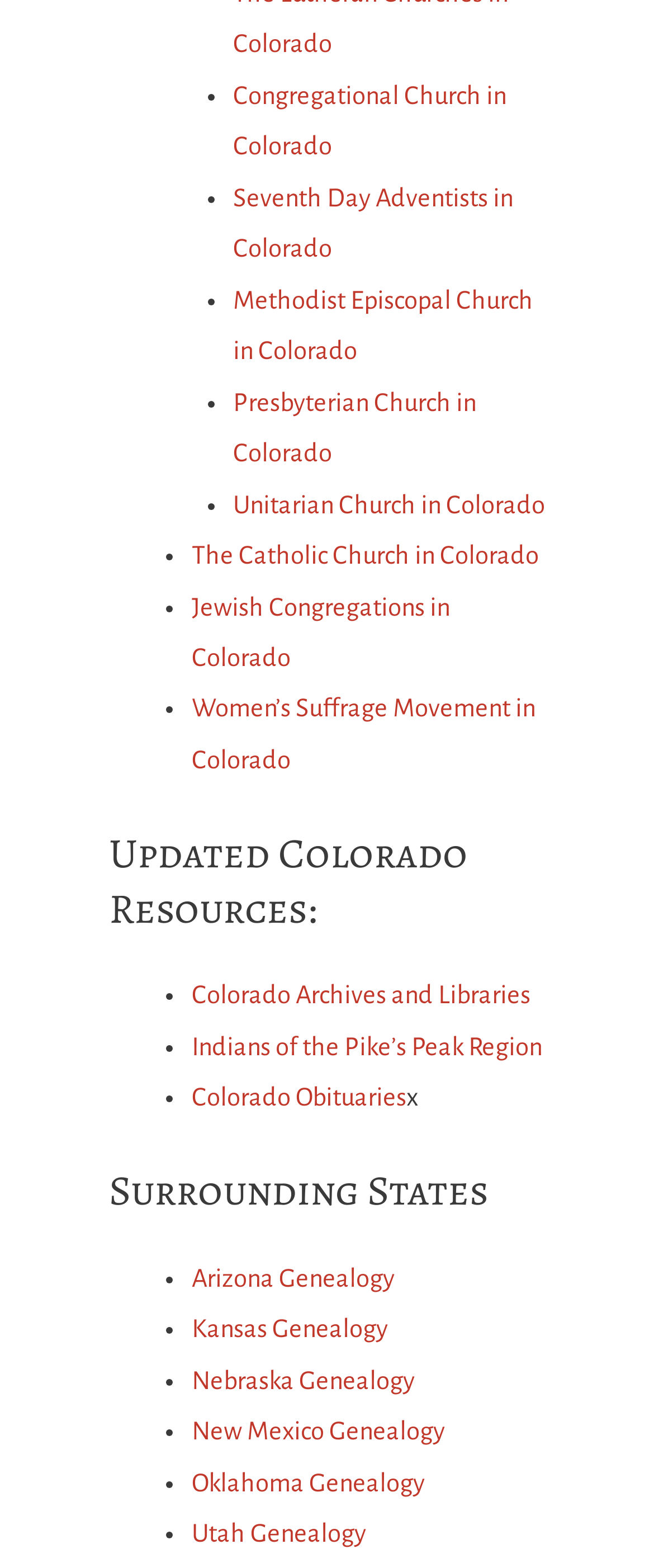Please identify the bounding box coordinates of the area that needs to be clicked to follow this instruction: "Visit Congregational Church in Colorado".

[0.356, 0.052, 0.774, 0.102]